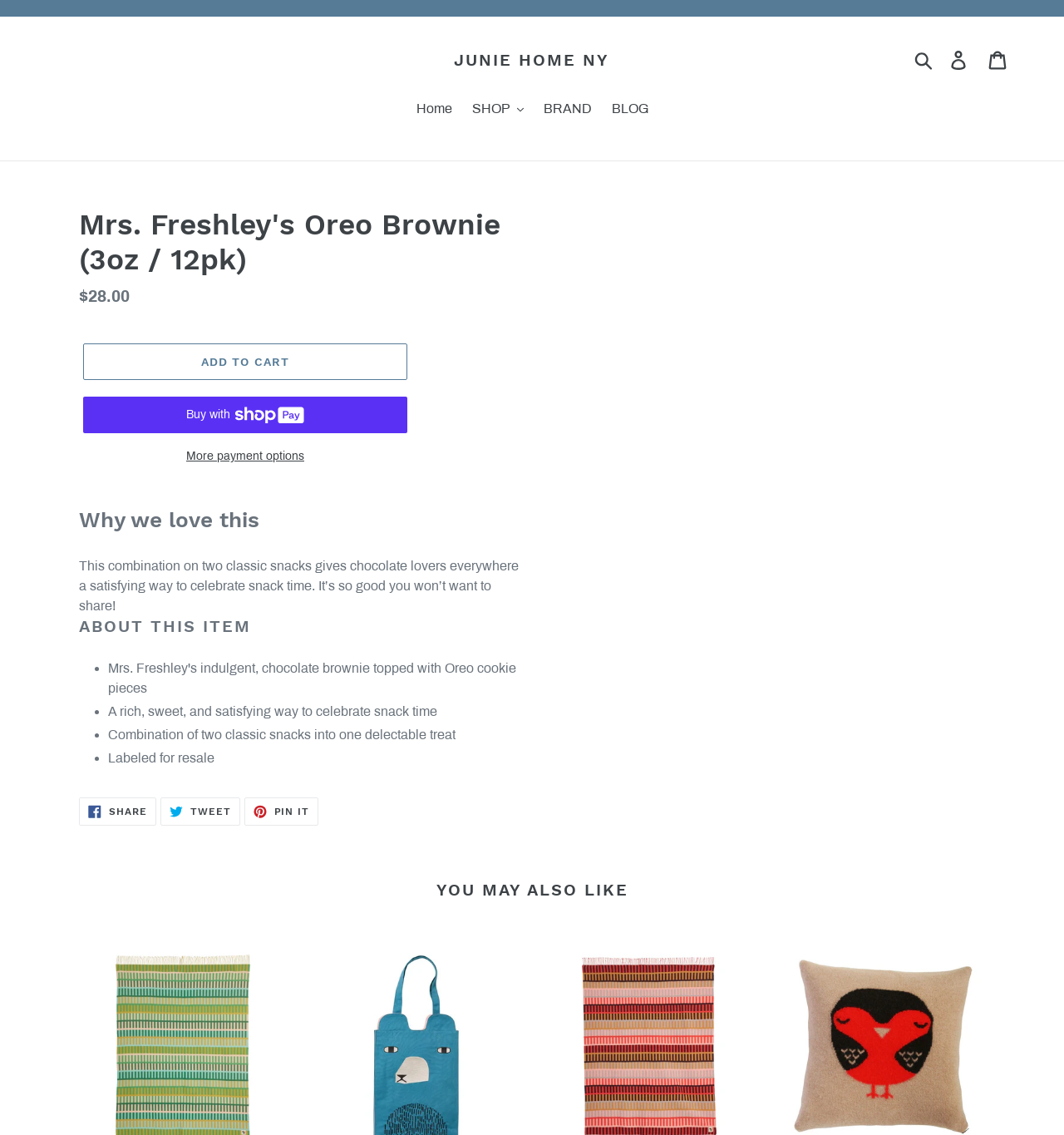Please find the bounding box coordinates of the element that must be clicked to perform the given instruction: "View cart". The coordinates should be four float numbers from 0 to 1, i.e., [left, top, right, bottom].

[0.92, 0.037, 0.957, 0.069]